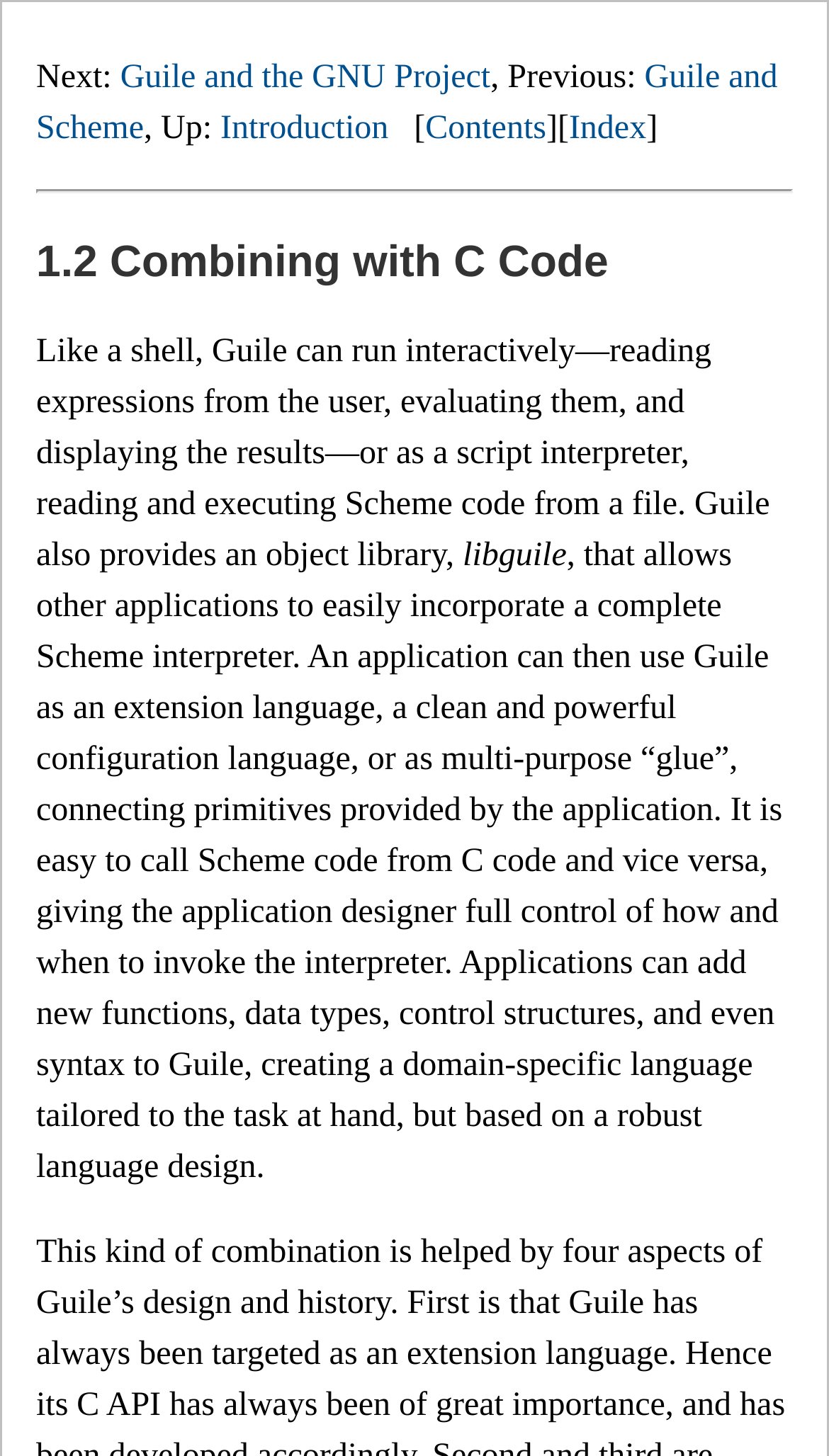Generate a comprehensive description of the webpage.

The webpage is about combining Guile with C code, as indicated by the title "Combining with C (Guile Reference Manual)". At the top, there are navigation links: "Next: Guile and the GNU Project" on the left, "Previous: Guile and Scheme" on the right, and "Up: Introduction" in the middle. These links are accompanied by their corresponding shortcut keys. 

Below the navigation links, there is a horizontal separator line. The main content of the webpage starts with a heading "1.2 Combining with C Code". 

The main text is divided into three paragraphs. The first paragraph explains how Guile can be used interactively or as a script interpreter, and it also mentions that Guile provides an object library. The second paragraph is a single line mentioning "libguile". The third and longest paragraph describes how Guile can be used as an extension language, configuration language, or "glue" to connect primitives provided by an application. It also explains how easy it is to call Scheme code from C code and vice versa, allowing application designers to have full control over the interpreter. Additionally, it mentions that applications can add new functions, data types, control structures, and even syntax to Guile, creating a domain-specific language.